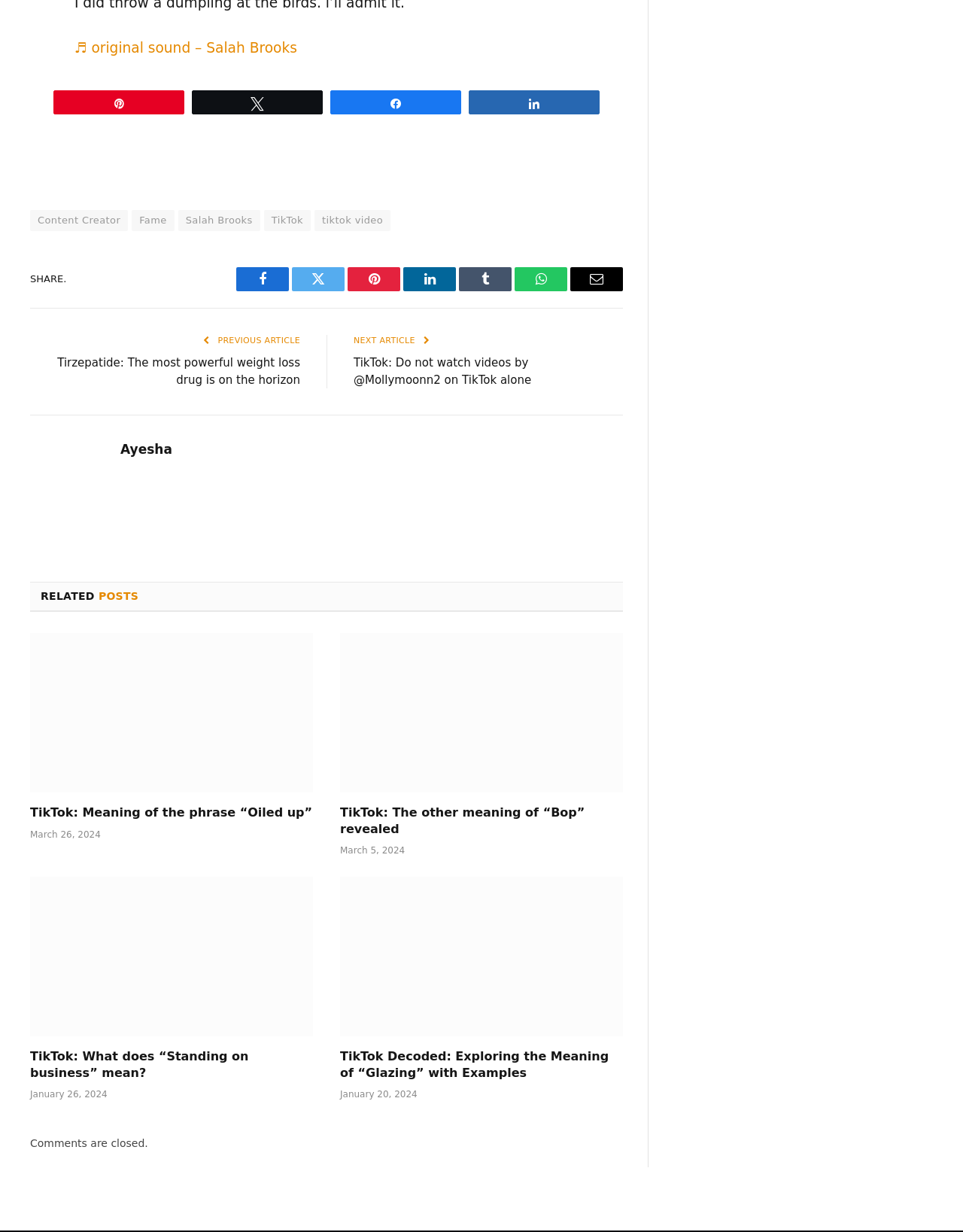Please specify the bounding box coordinates of the clickable section necessary to execute the following command: "Share on Facebook".

[0.245, 0.217, 0.3, 0.236]